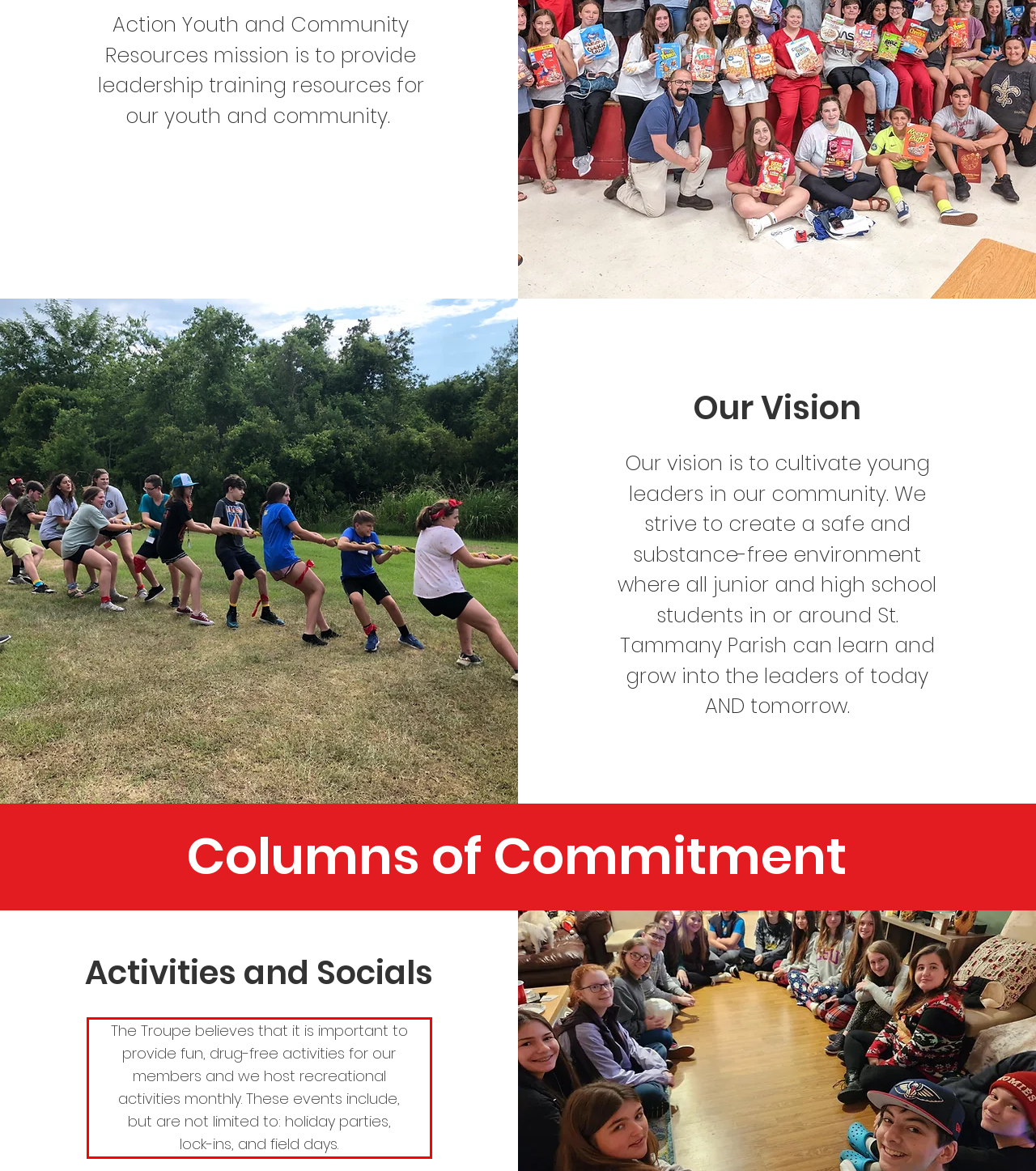There is a screenshot of a webpage with a red bounding box around a UI element. Please use OCR to extract the text within the red bounding box.

The Troupe believes that it is important to provide fun, drug-free activities for our members and we host recreational activities monthly. These events include, but are not limited to: holiday parties, lock-ins, and field days.